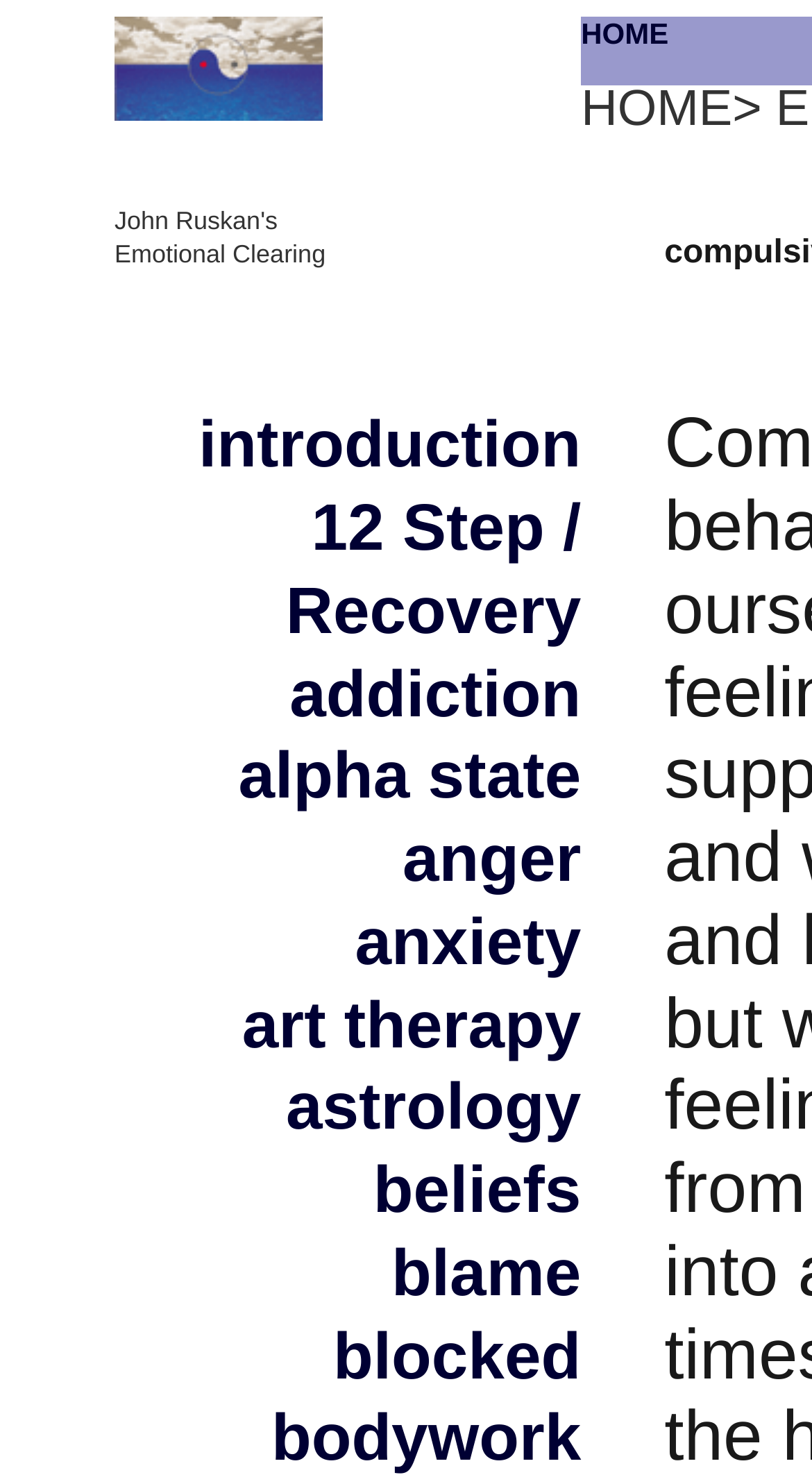Could you highlight the region that needs to be clicked to execute the instruction: "go to home page"?

[0.716, 0.011, 0.823, 0.034]